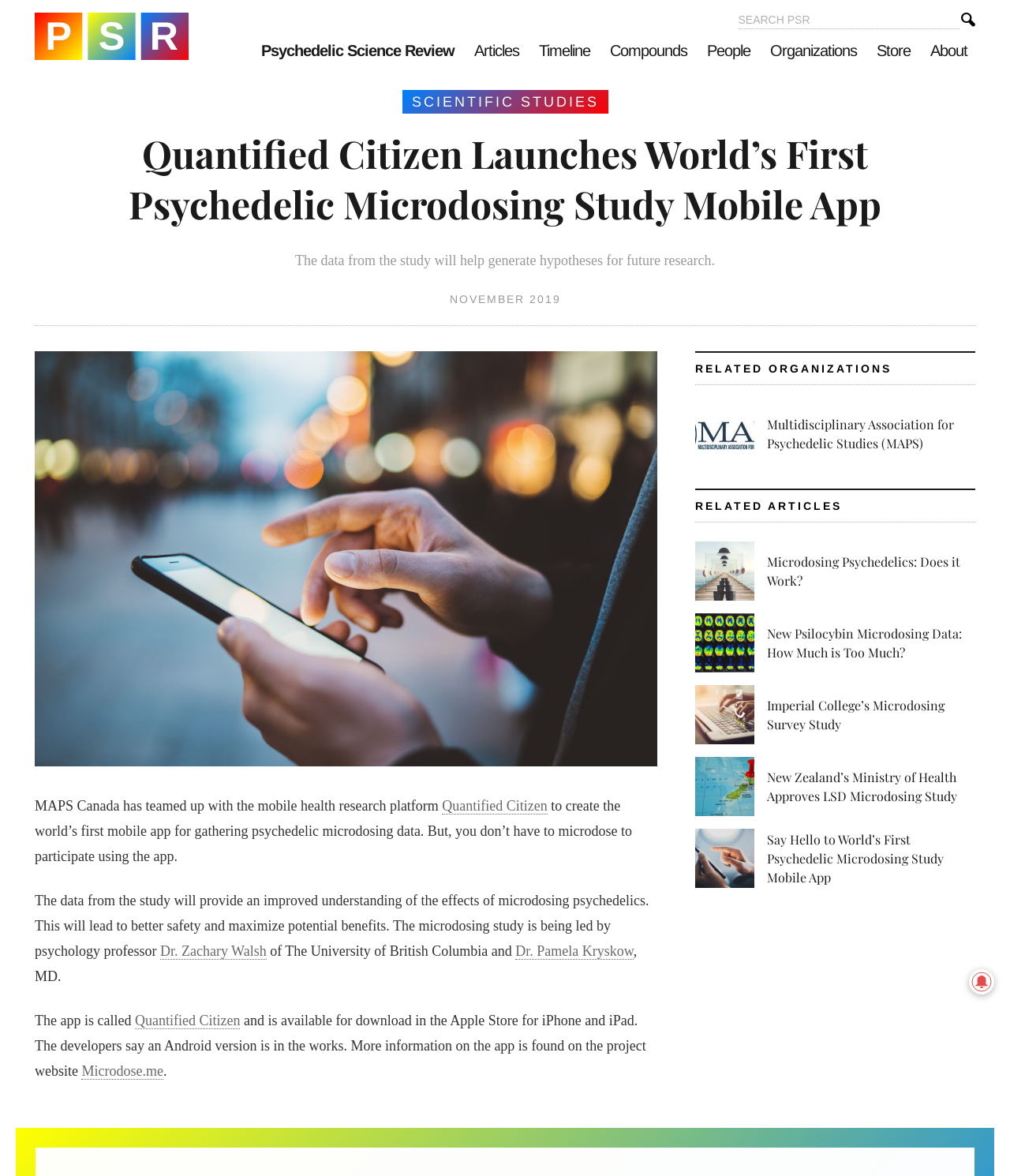Can you determine the bounding box coordinates of the area that needs to be clicked to fulfill the following instruction: "Explore the Multidisciplinary Association for Psychedelic Studies (MAPS)"?

[0.688, 0.338, 0.759, 0.399]